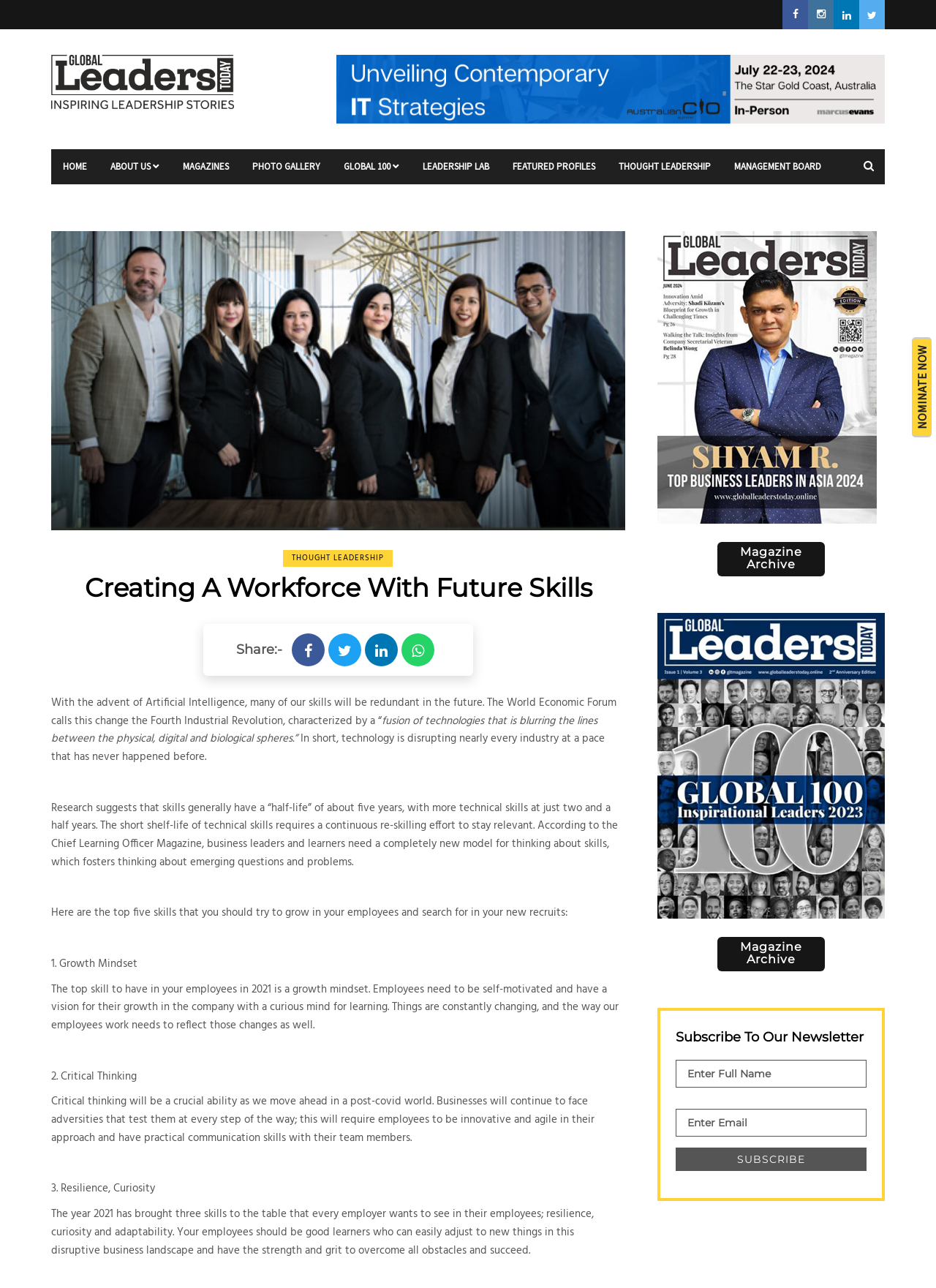What is the first skill mentioned in the article?
Refer to the screenshot and deliver a thorough answer to the question presented.

After reading the article, I found that the first skill mentioned is a growth mindset, which is described as the ability to be self-motivated and have a vision for growth in the company with a curious mind for learning.